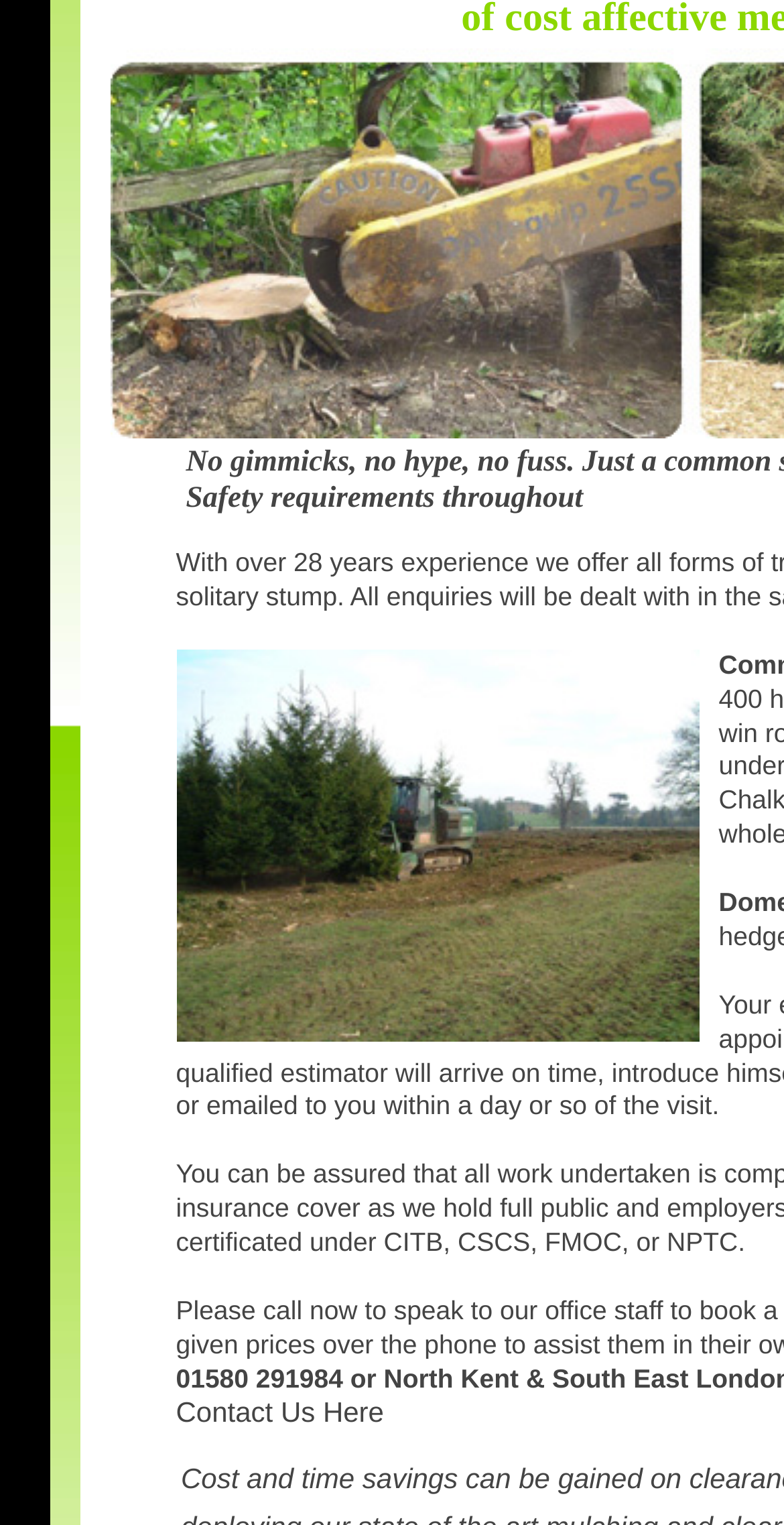Provide the bounding box for the UI element matching this description: "name="s" placeholder="Search Blog Posts..."".

None